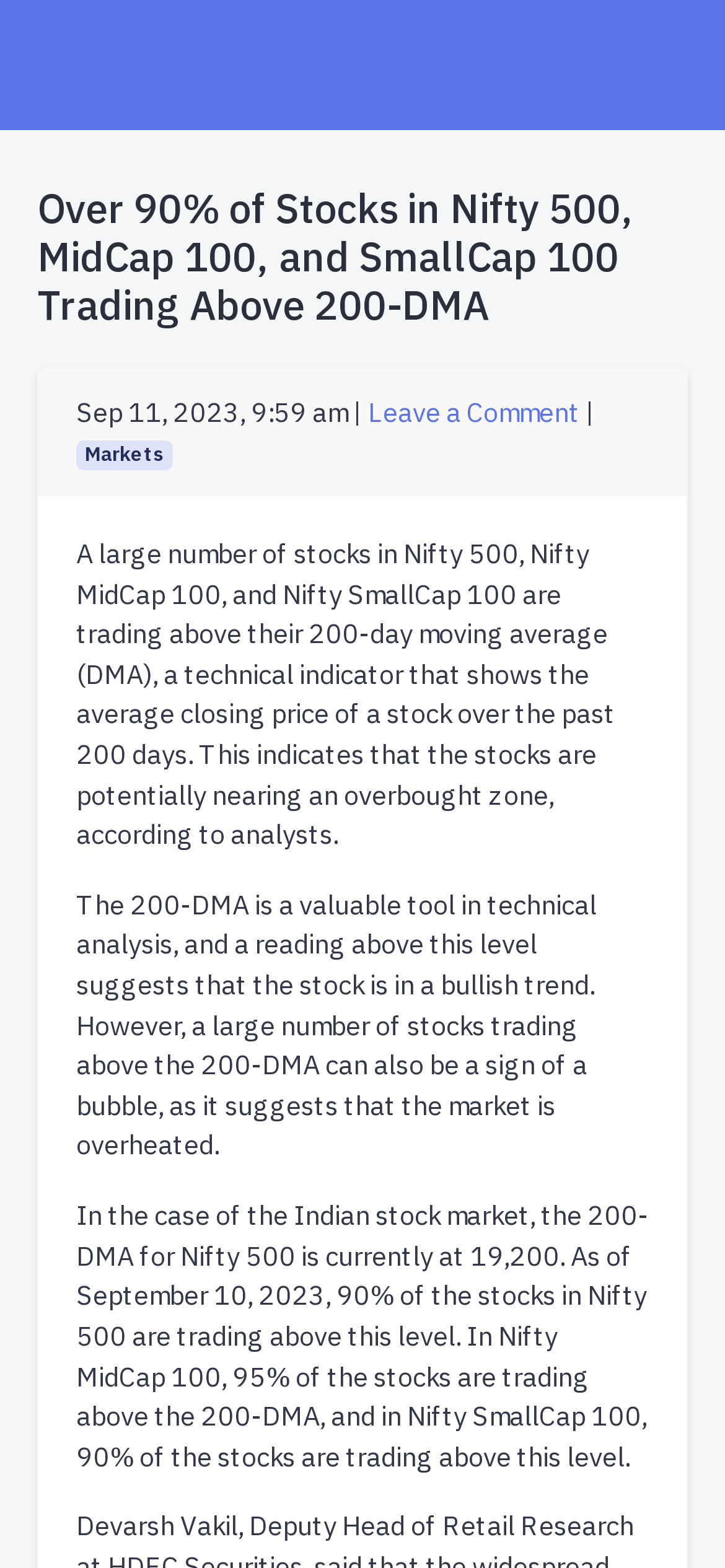Identify the bounding box coordinates for the UI element mentioned here: "Leave a Comment". Provide the coordinates as four float values between 0 and 1, i.e., [left, top, right, bottom].

[0.508, 0.251, 0.8, 0.273]